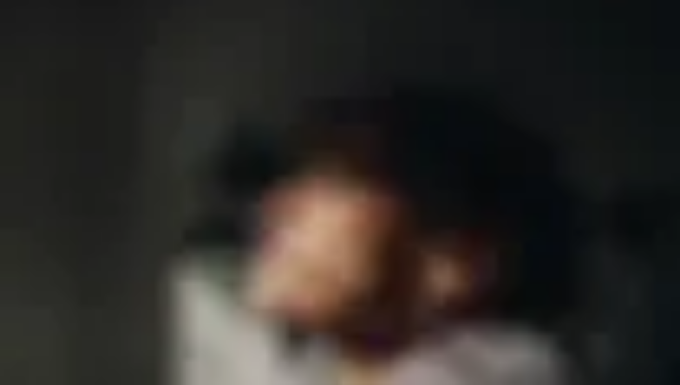What is the theme of the image?
Use the information from the image to give a detailed answer to the question.

The image titled 'Rich Towards God' depicts a contemplative moment, likely reflecting on the themes of faith and spirituality, as emphasized by the biblical references included in the accompanying text.